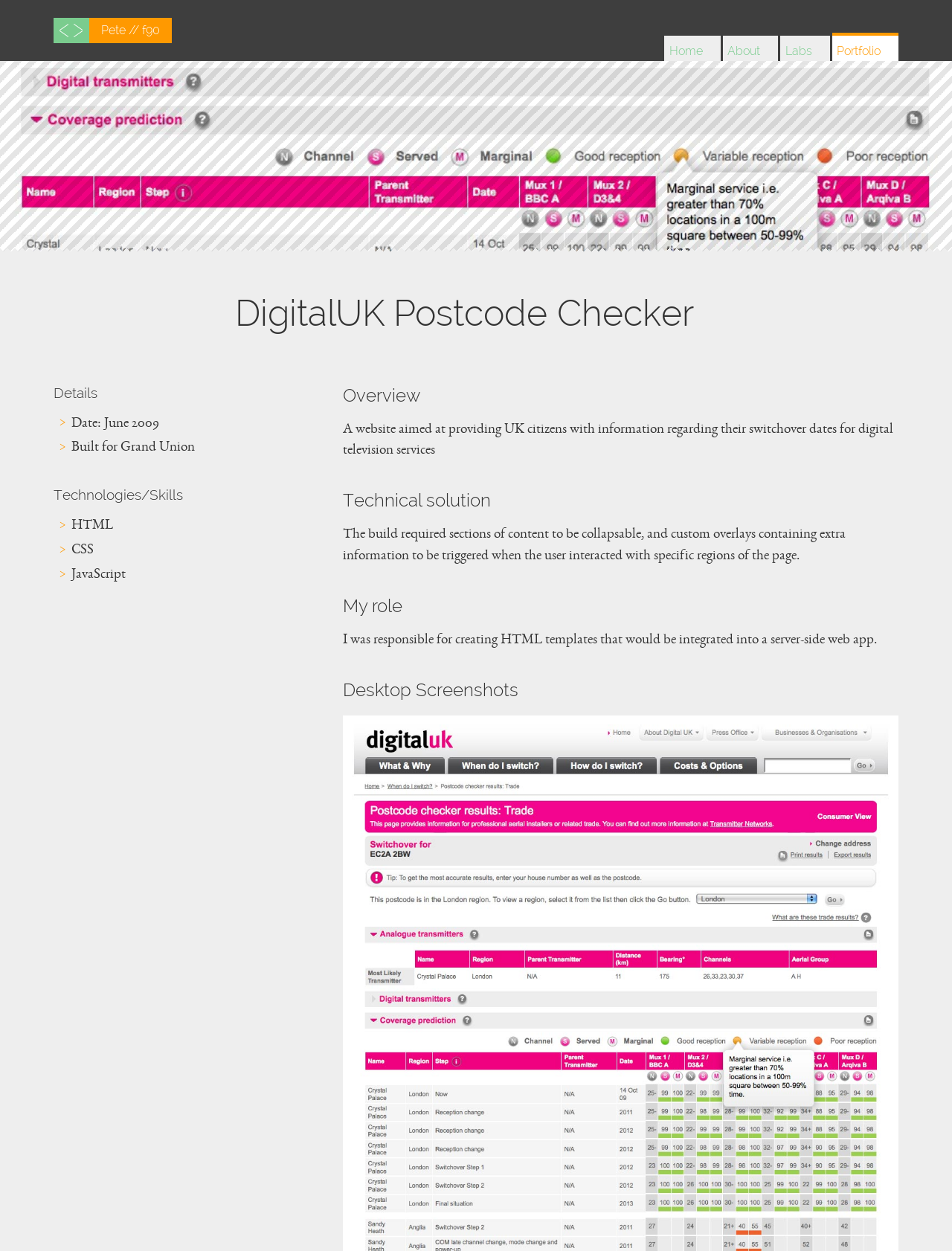Determine the bounding box for the described UI element: "Home".

[0.698, 0.029, 0.757, 0.049]